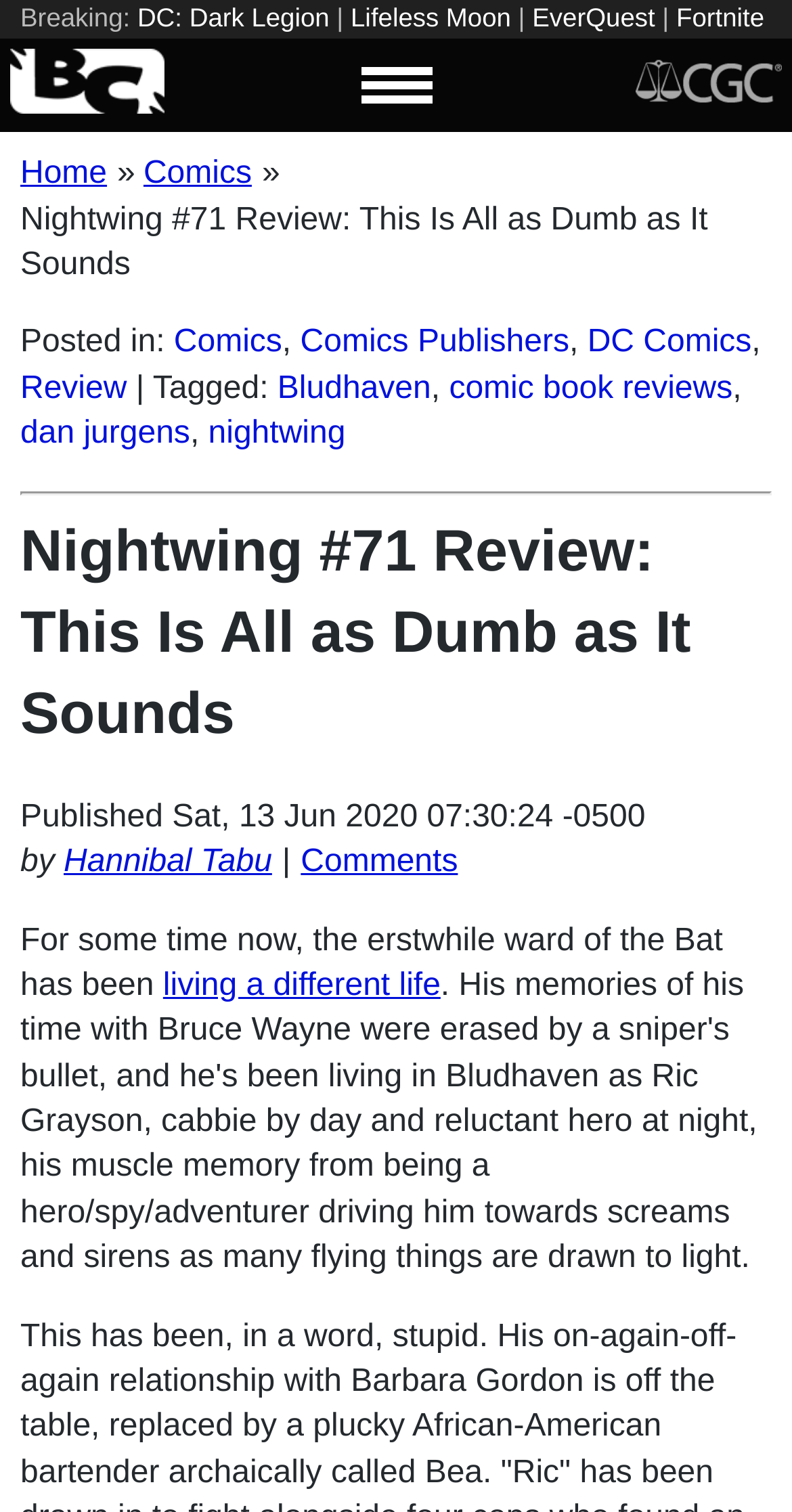Highlight the bounding box coordinates of the element that should be clicked to carry out the following instruction: "Visit the 'Home' page". The coordinates must be given as four float numbers ranging from 0 to 1, i.e., [left, top, right, bottom].

[0.026, 0.104, 0.135, 0.126]